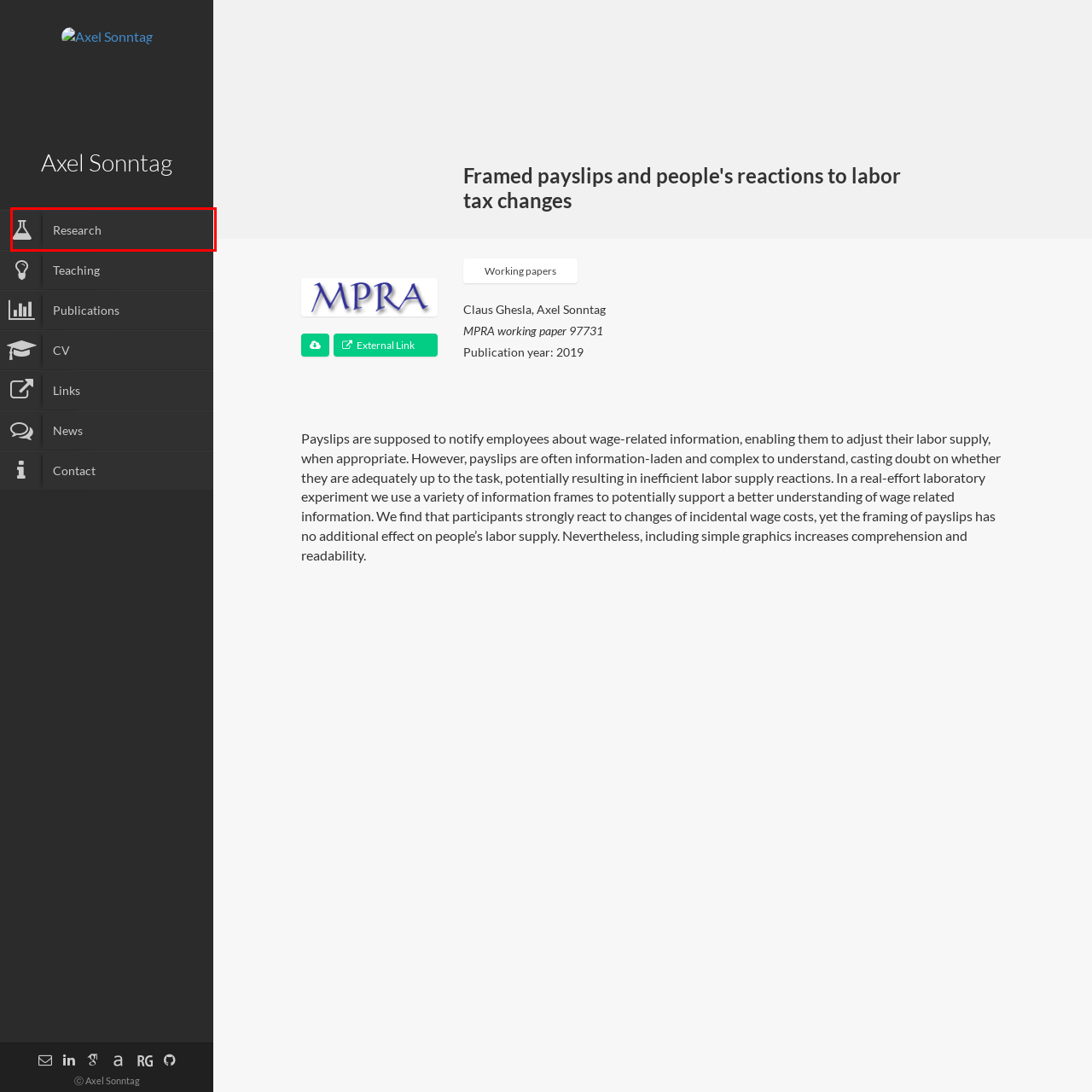Given a webpage screenshot with a red bounding box around a particular element, identify the best description of the new webpage that will appear after clicking on the element inside the red bounding box. Here are the candidates:
A. Axel Sonntag – Behavioral and Experimental Economist
B. Working papers – Axel Sonntag
C. Framed Payslips and People's Reactions to Labor Tax Changes  Munich Personal RePEc Archive
D. CV – Axel Sonntag
E. Contact – Axel Sonntag
F. Teaching – Axel Sonntag
G. News – Axel Sonntag
H. Research – Axel Sonntag

H